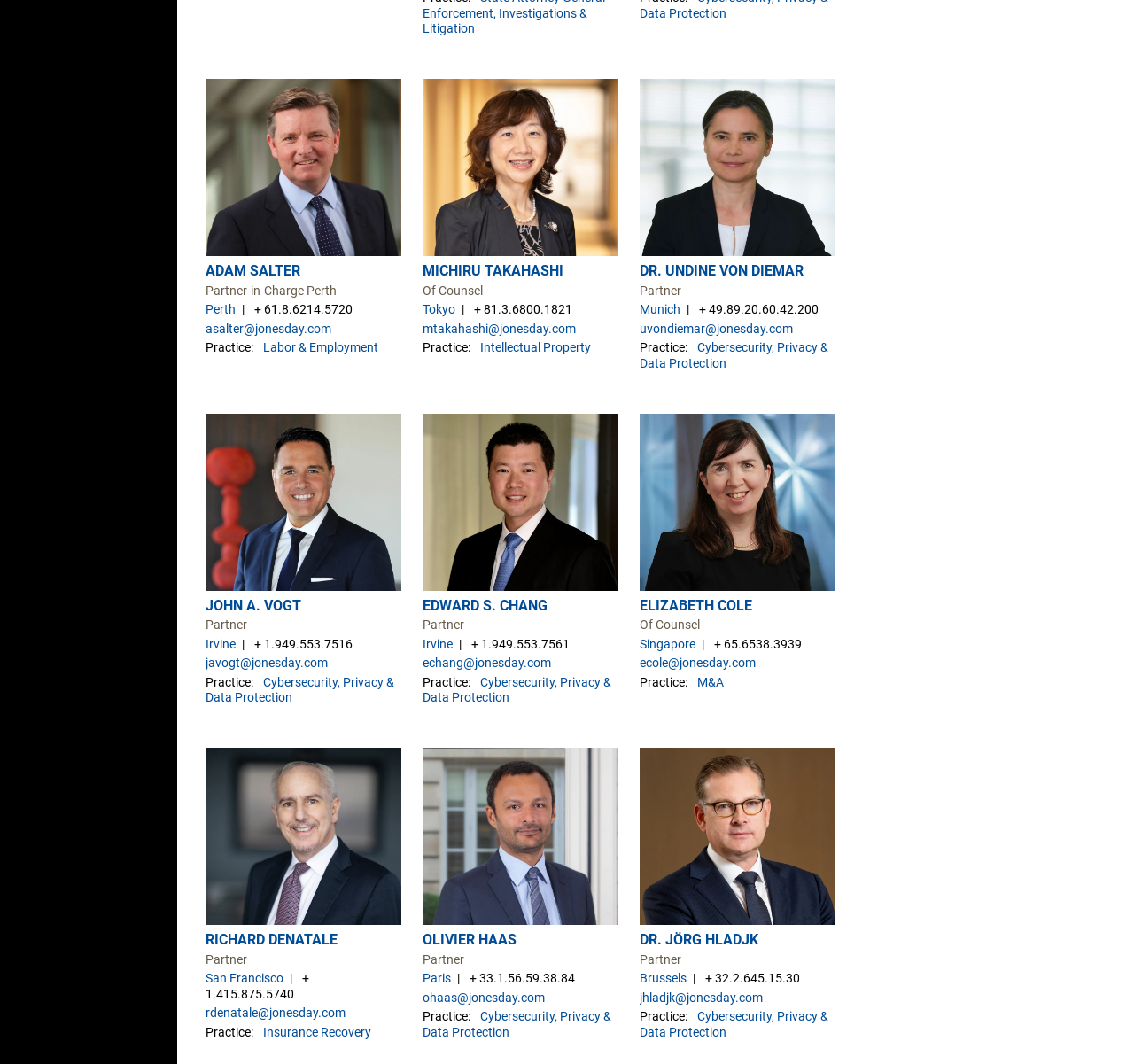Please provide the bounding box coordinates for the UI element as described: "Richard DeNatale Partner". The coordinates must be four floats between 0 and 1, represented as [left, top, right, bottom].

[0.181, 0.703, 0.354, 0.909]